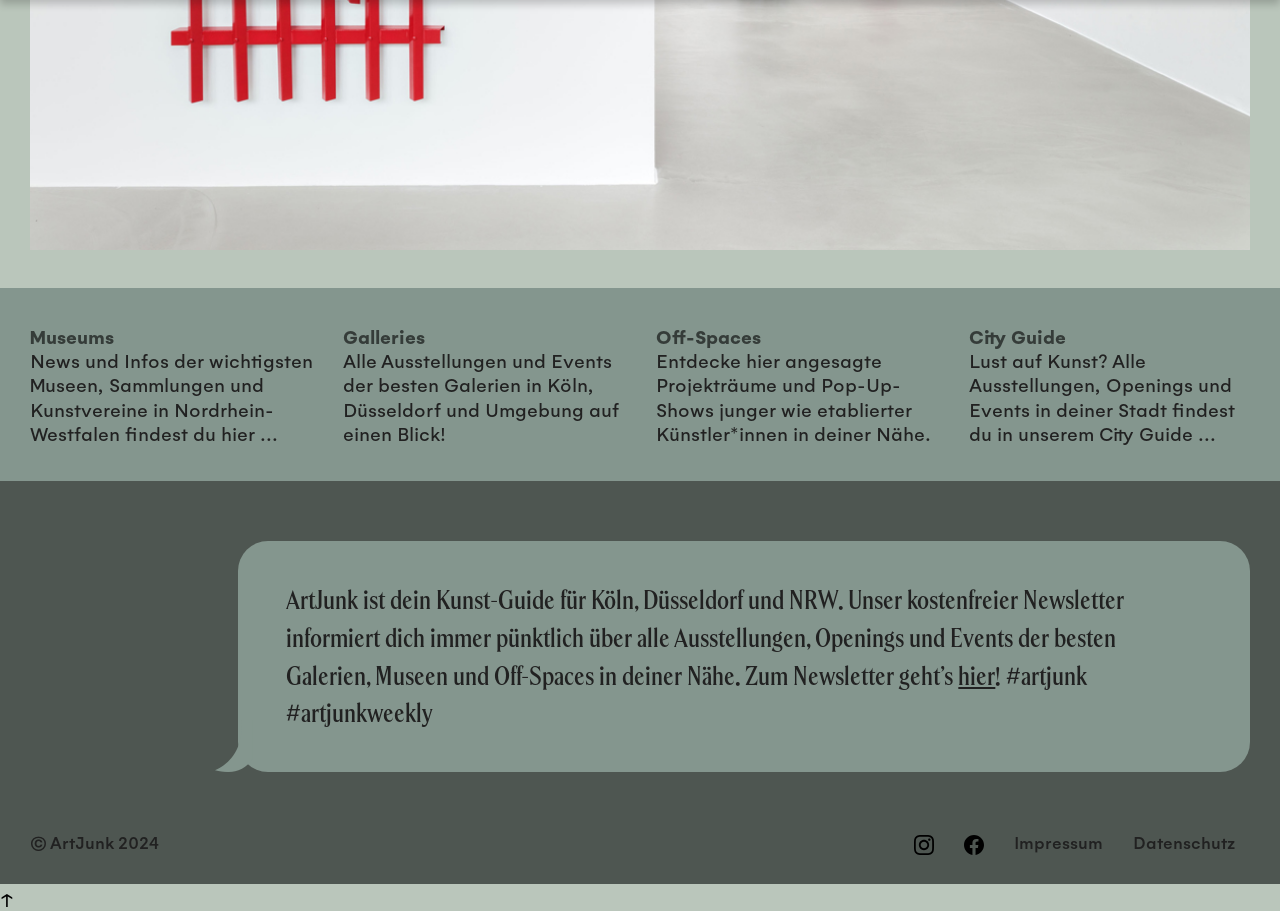What is the copyright year of ArtJunk?
Please use the image to deliver a detailed and complete answer.

The StaticText element with the text '© ArtJunk 2024' shows that the copyright year of ArtJunk is 2024.